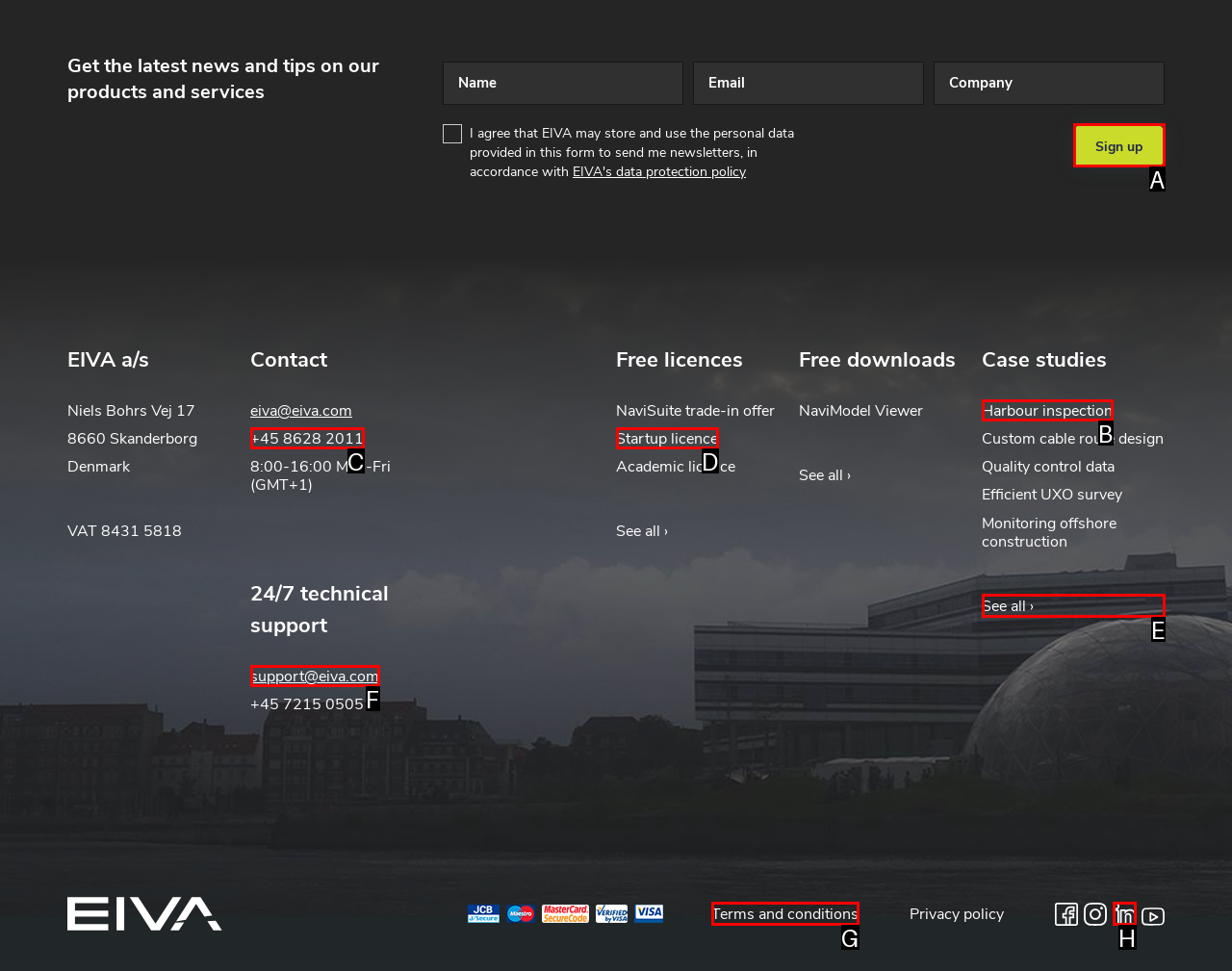Choose the UI element that best aligns with the description: Harbour inspection
Respond with the letter of the chosen option directly.

B